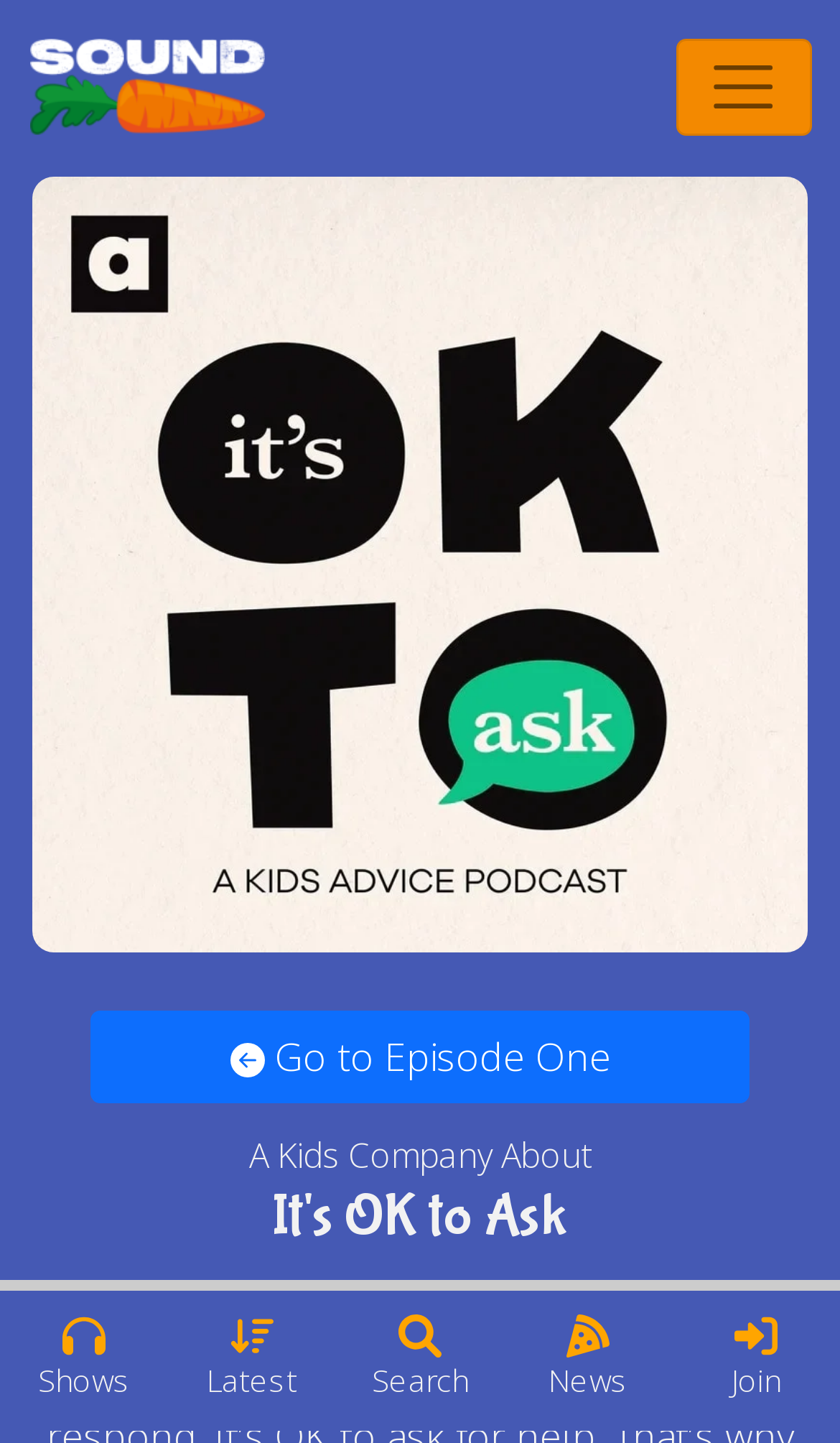Please indicate the bounding box coordinates of the element's region to be clicked to achieve the instruction: "Search". Provide the coordinates as four float numbers between 0 and 1, i.e., [left, top, right, bottom].

[0.442, 0.909, 0.558, 0.971]